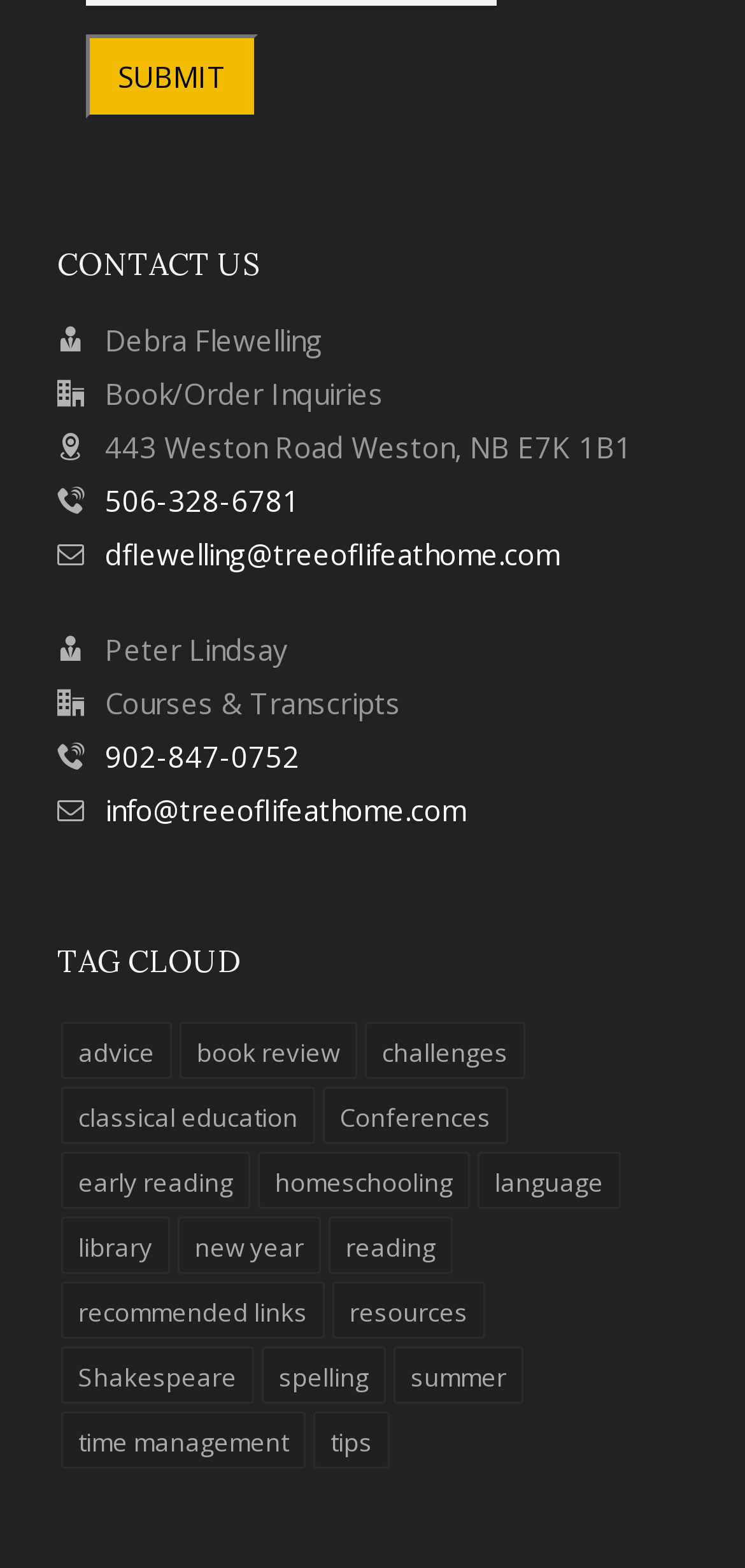Pinpoint the bounding box coordinates of the area that must be clicked to complete this instruction: "Click the SUBMIT button".

[0.115, 0.022, 0.346, 0.076]